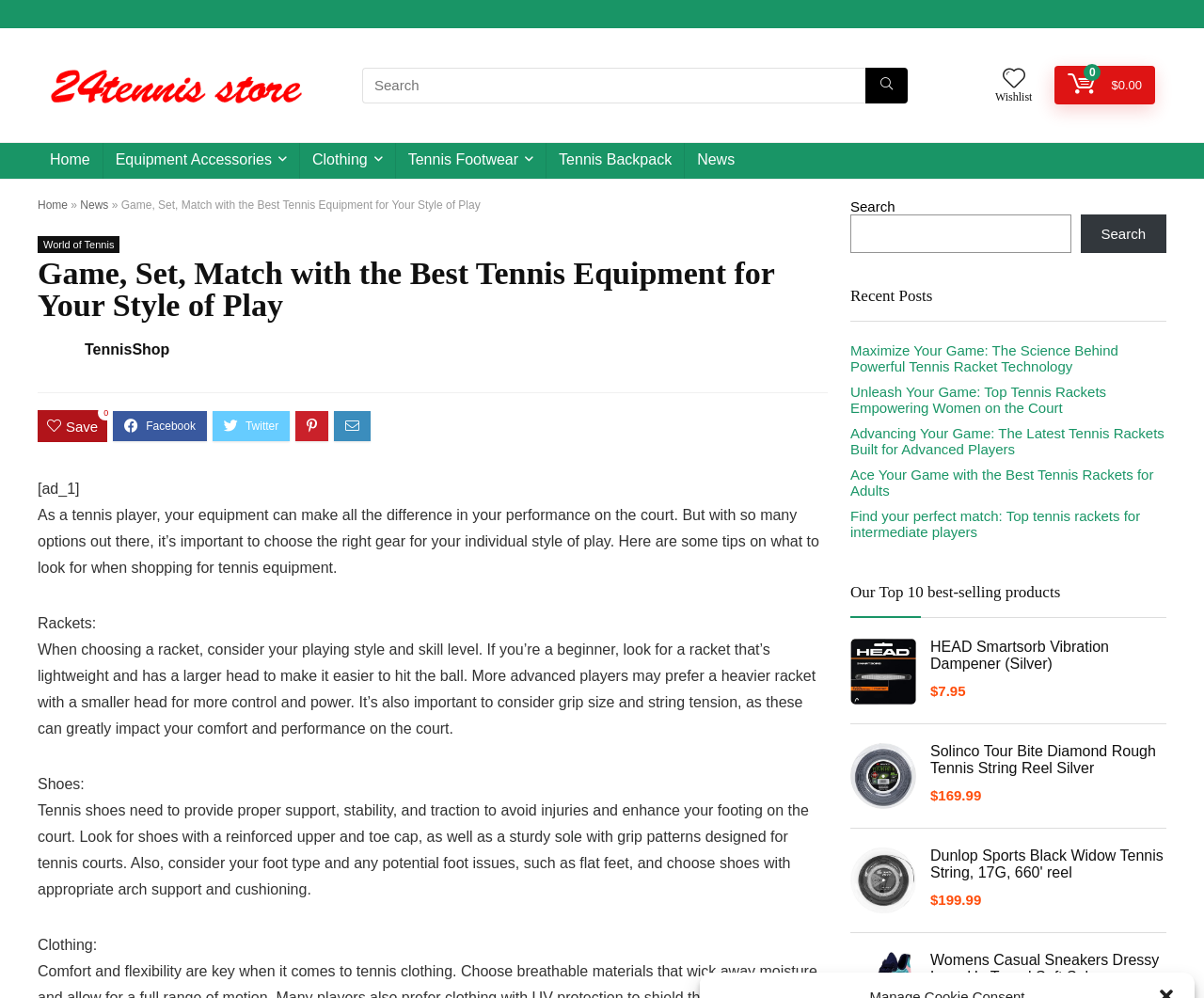Analyze the image and give a detailed response to the question:
What is the price of the Solinco Tour Bite Diamond Rough Tennis String Reel Silver?

The price of the Solinco Tour Bite Diamond Rough Tennis String Reel Silver can be found in the 'Our Top 10 best-selling products' section, where it says '$169.99' next to the product name.